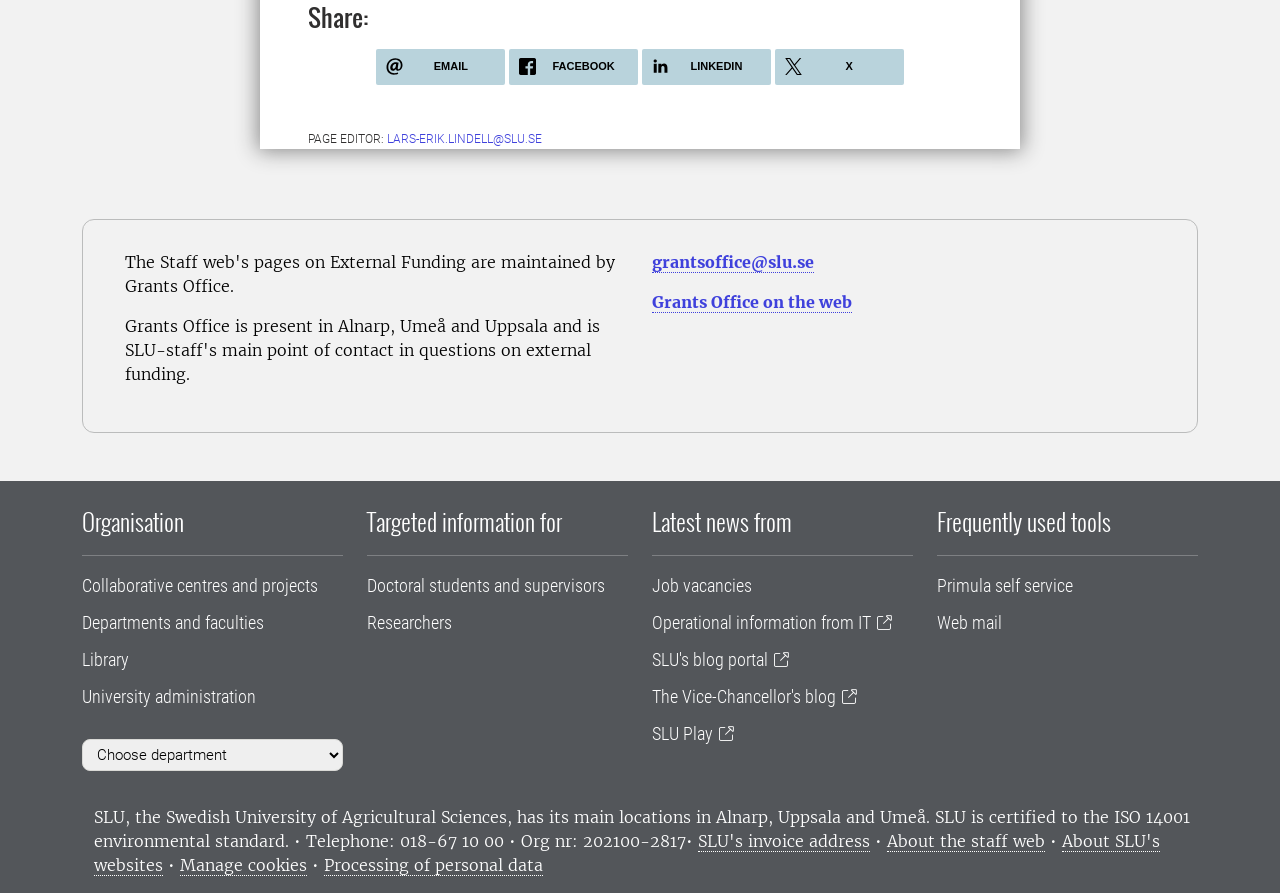Respond with a single word or phrase for the following question: 
What is the email address of the Grants Office?

grantsoffice@slu.se